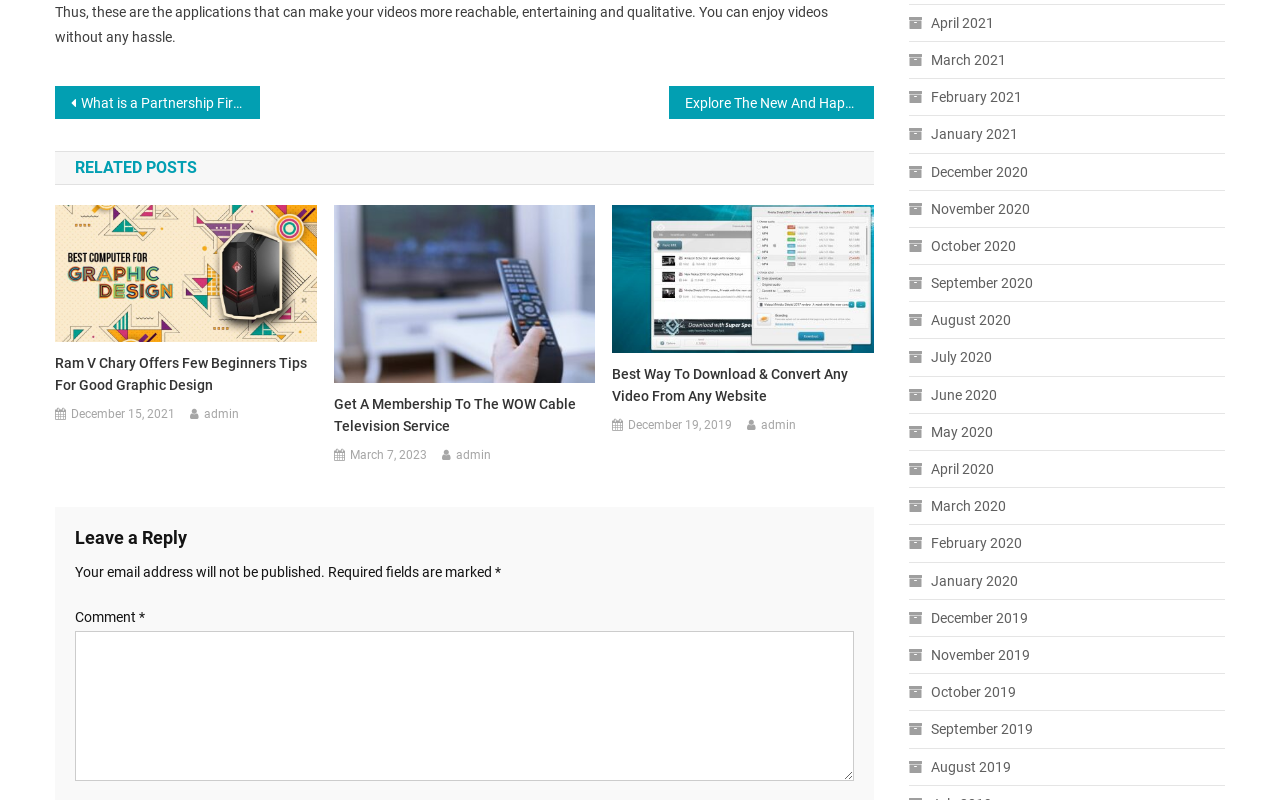What is the topic of the post navigation section?
Please use the image to provide an in-depth answer to the question.

The post navigation section is located at the top of the webpage, and it contains two links. The first link is 'What is a Partnership Firm registration?' and the second link is 'Explore The New And Happening Designs In Thermal Wear'. Therefore, the topic of the post navigation section is related to Partnership Firm registration.